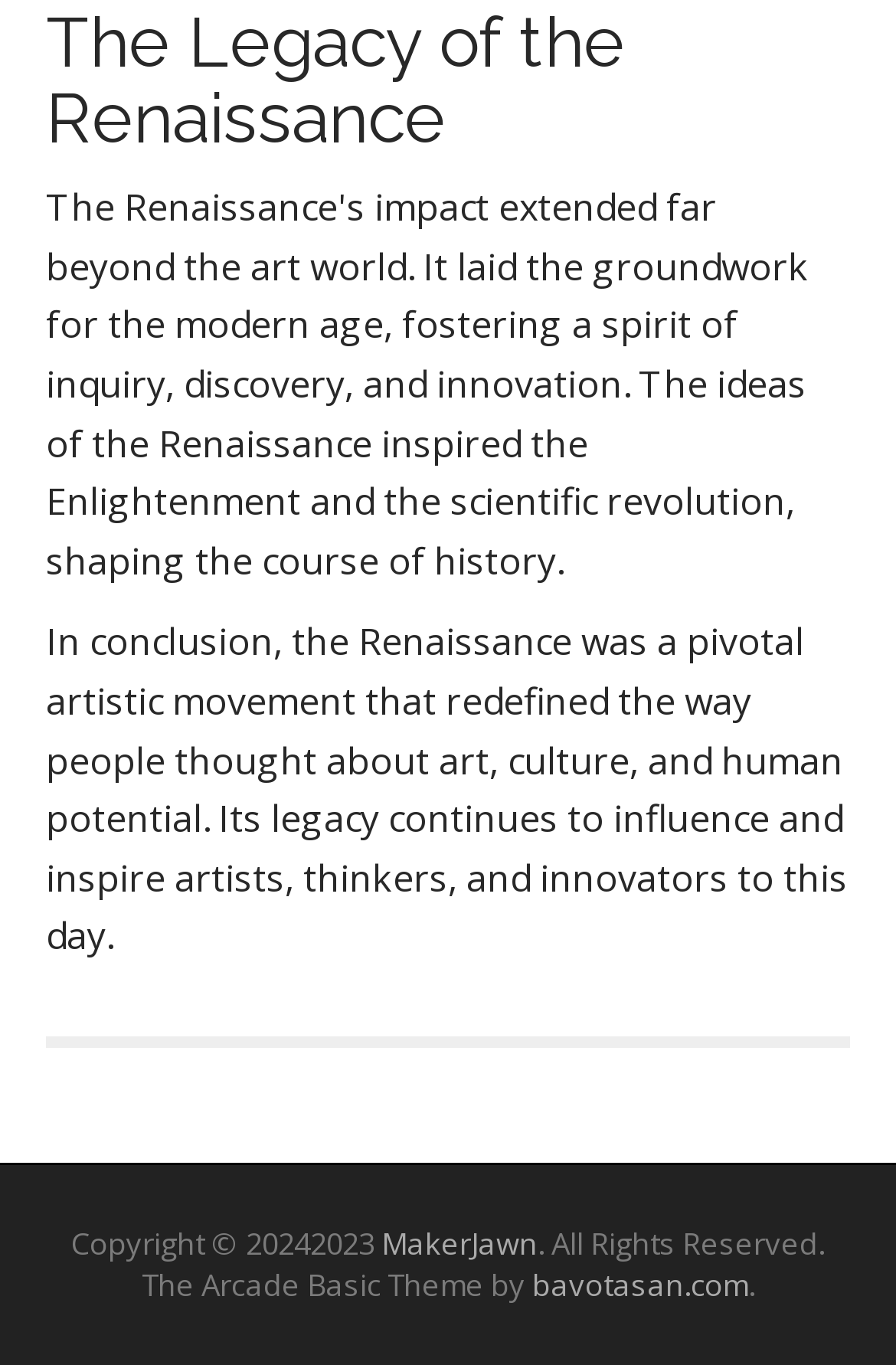Answer the question below in one word or phrase:
What is the year of copyright?

2024-2023